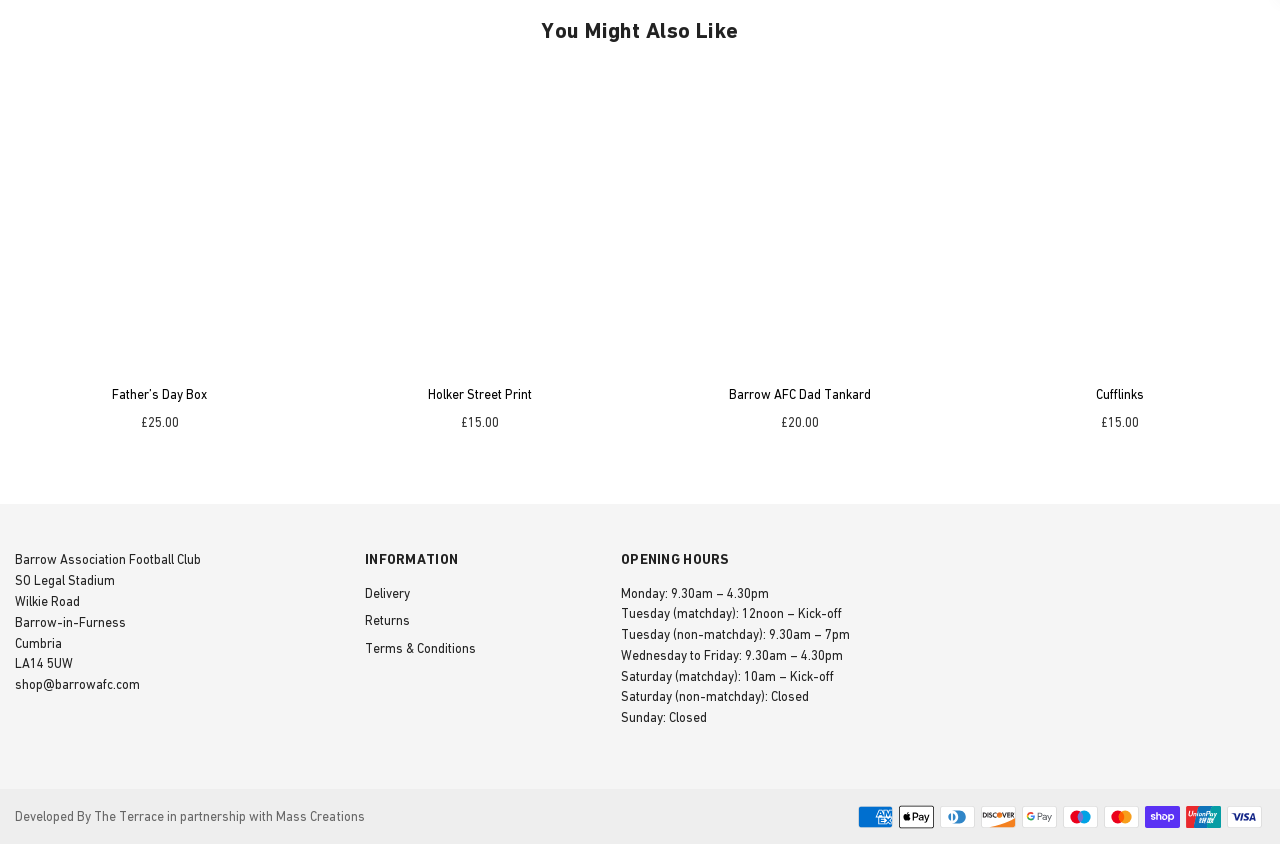Provide the bounding box coordinates of the section that needs to be clicked to accomplish the following instruction: "visit the Flash Pulp wiki."

None